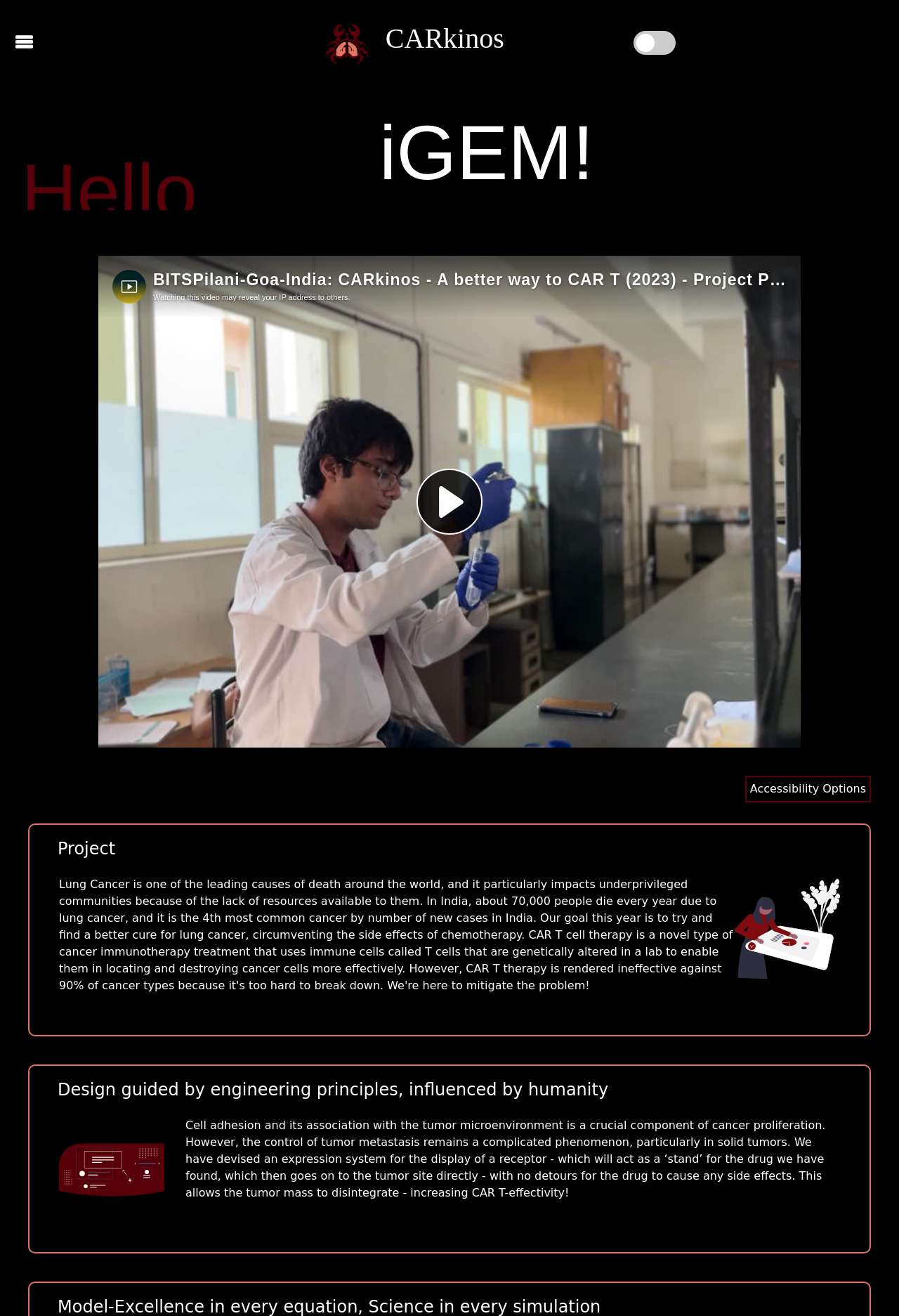What is the goal of the project?
Carefully analyze the image and provide a thorough answer to the question.

The goal of the project is to find a better cure for lung cancer, circumventing the side effects of chemotherapy, and making CAR T cell therapy more effective.